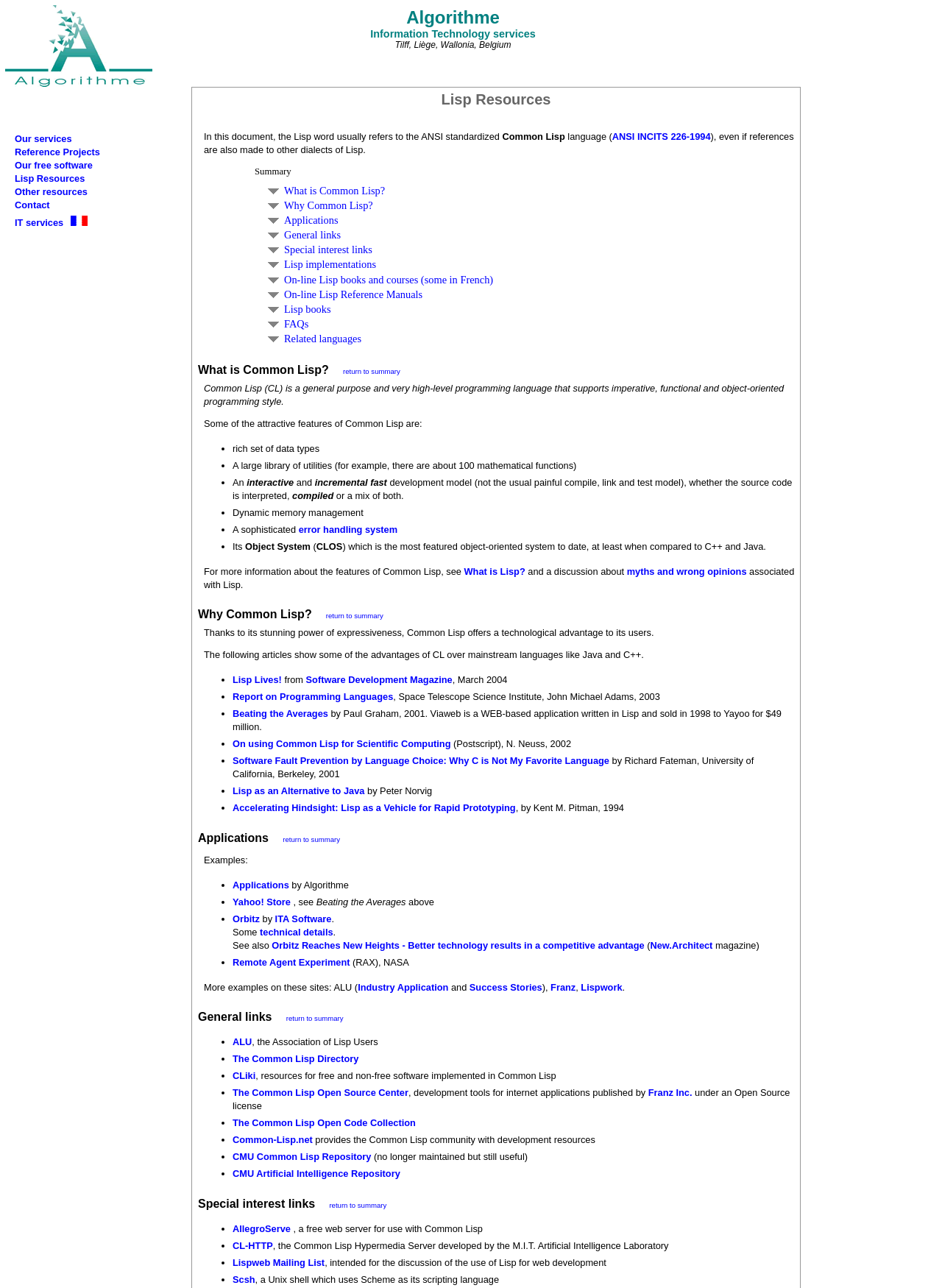What is the name of the object-oriented system mentioned on this webpage?
Please answer the question with a detailed and comprehensive explanation.

The webpage mentions that Common Lisp has an object-oriented system called CLOS, which is the most featured object-oriented system to date, at least when compared to C++ and Java.